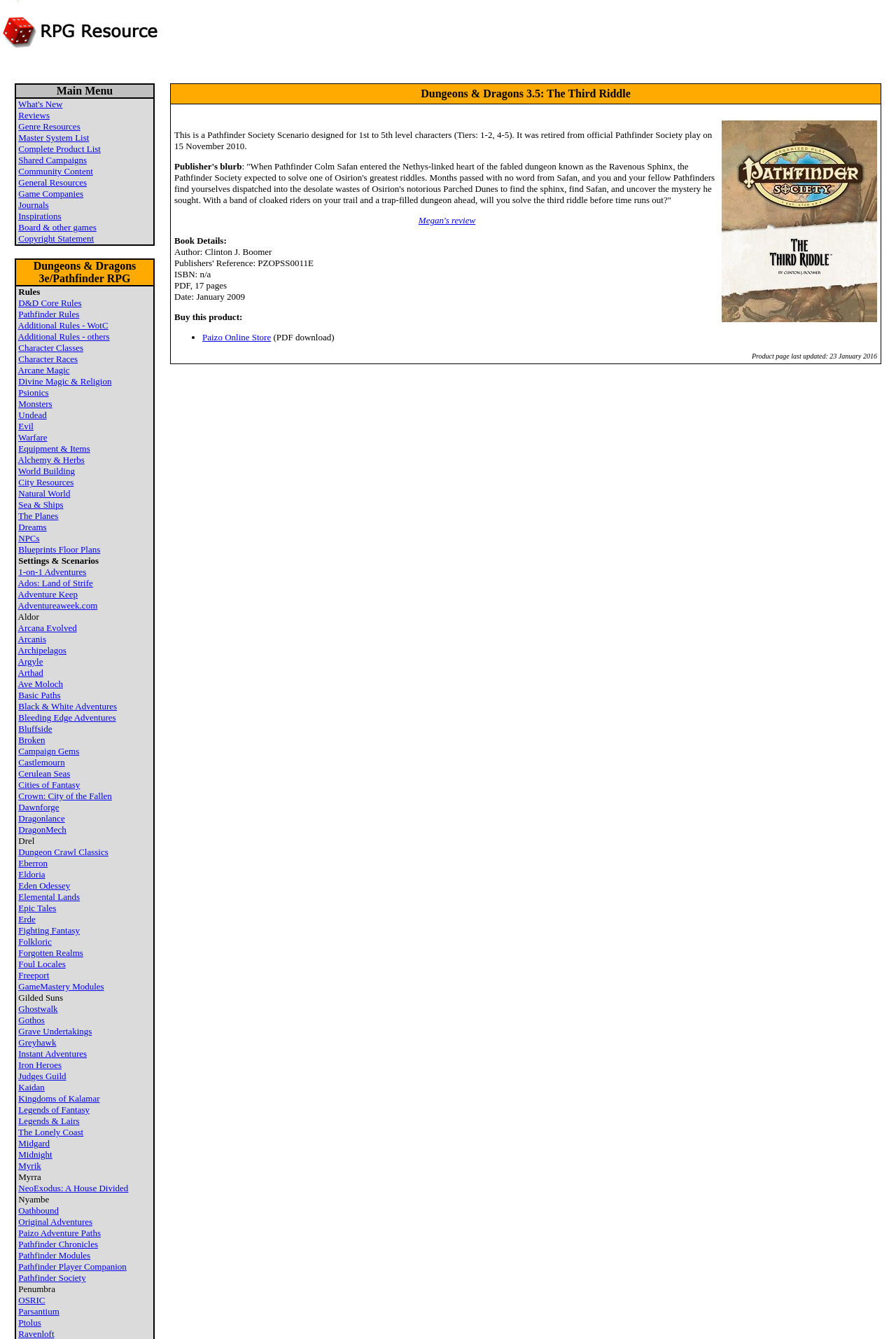Identify the bounding box coordinates for the UI element described as follows: Dungeon Crawl Classics. Use the format (top-left x, top-left y, bottom-right x, bottom-right y) and ensure all values are floating point numbers between 0 and 1.

[0.021, 0.632, 0.121, 0.64]